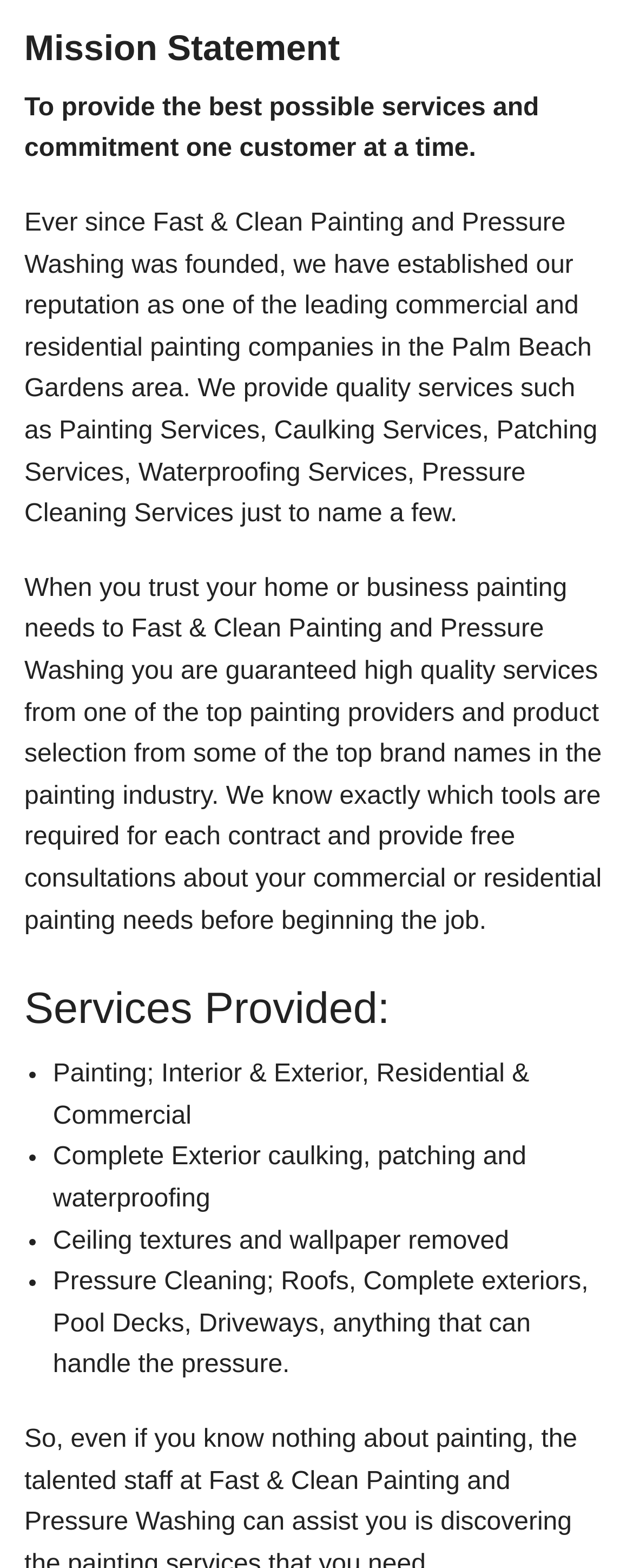Give the bounding box coordinates for this UI element: "Gallery". The coordinates should be four float numbers between 0 and 1, arranged as [left, top, right, bottom].

[0.0, 0.084, 1.0, 0.13]